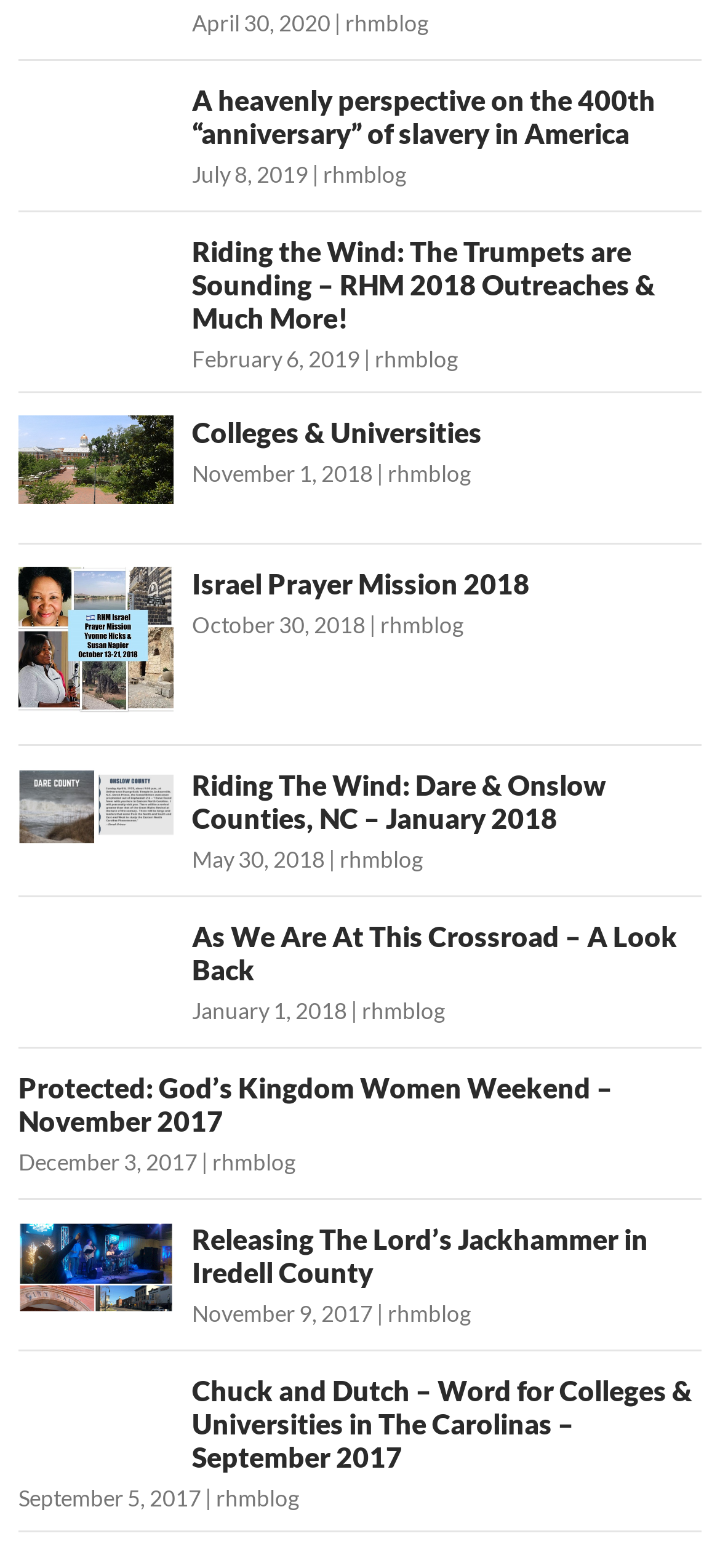Determine the bounding box coordinates for the region that must be clicked to execute the following instruction: "Check out Colleges & Universities".

[0.267, 0.265, 0.669, 0.287]